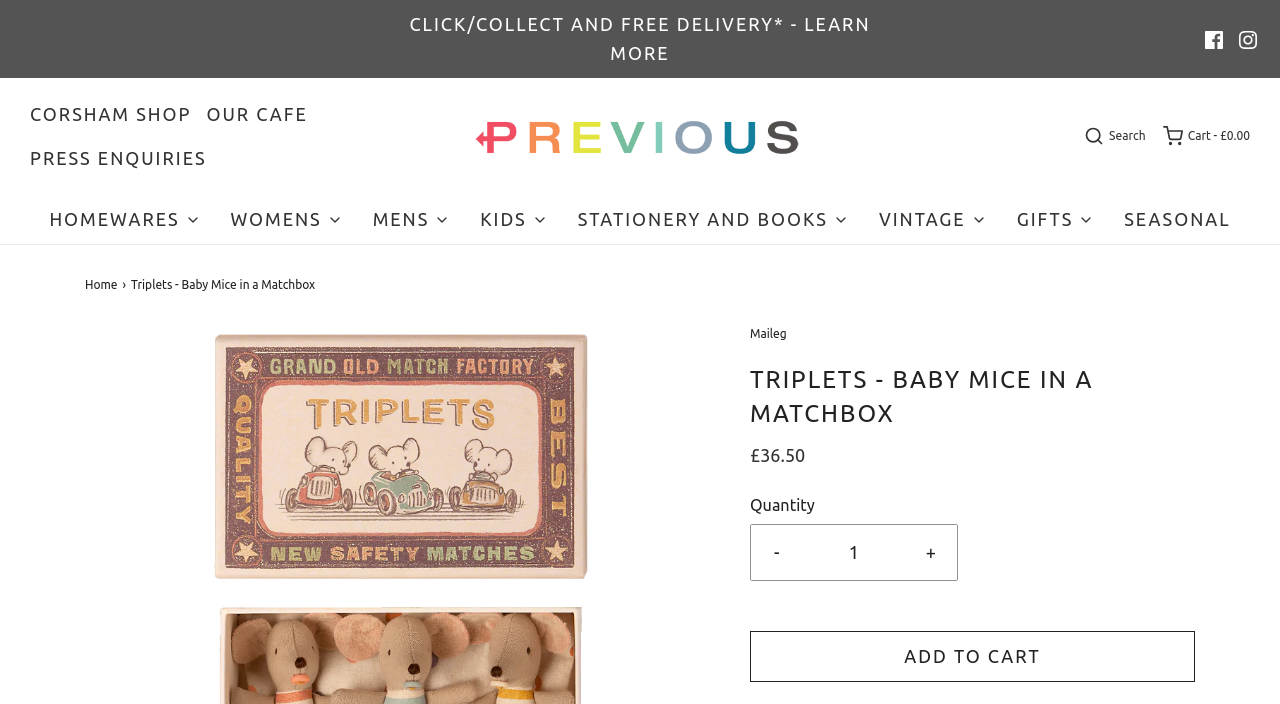What is the product category?
Offer a detailed and exhaustive answer to the question.

I found the product category by looking at the link element that says 'HOMEWARES' in the navigation menu.